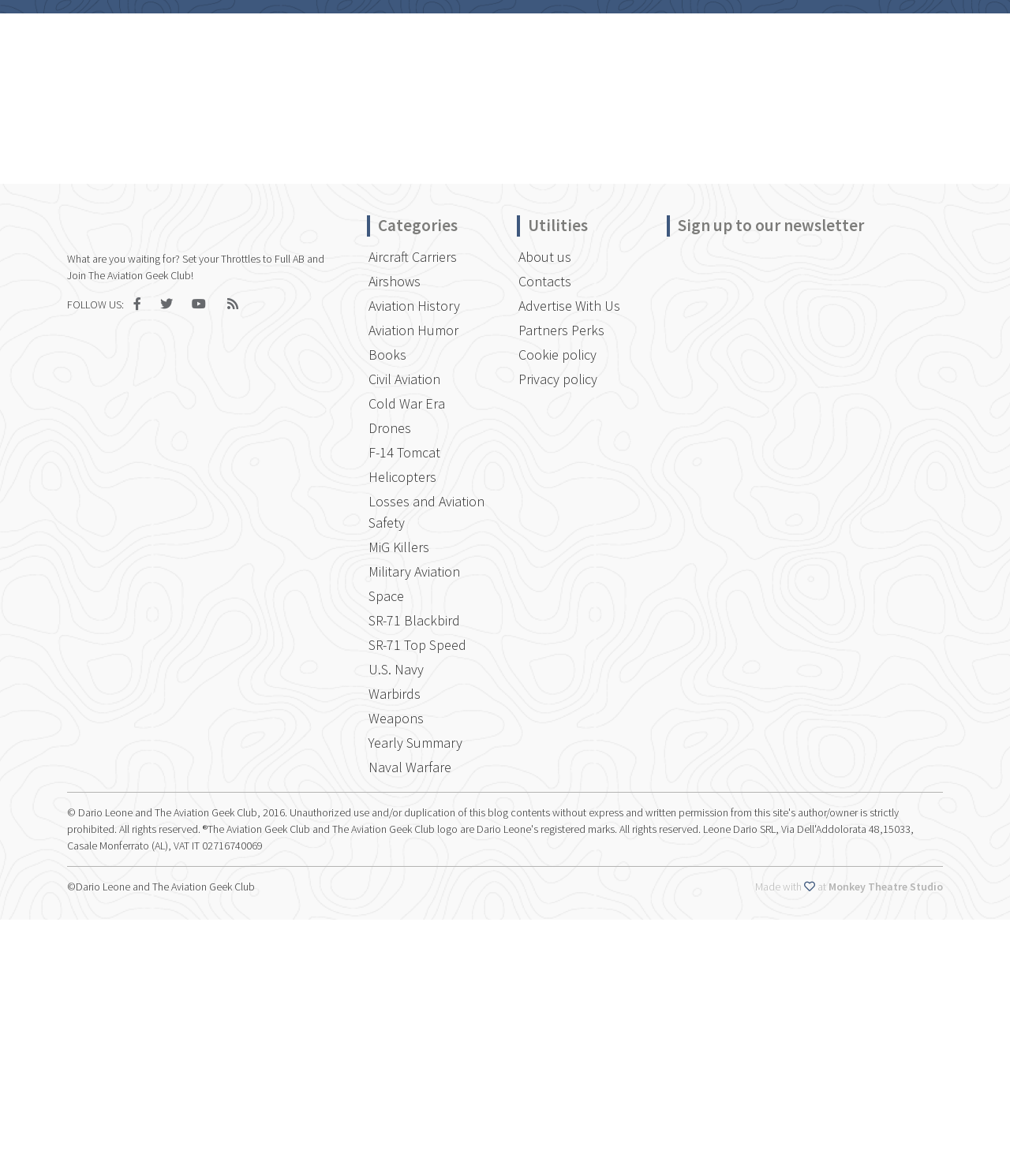Find the bounding box coordinates of the element to click in order to complete this instruction: "Follow The Aviation Geek Club on Facebook". The bounding box coordinates must be four float numbers between 0 and 1, denoted as [left, top, right, bottom].

[0.123, 0.253, 0.149, 0.265]